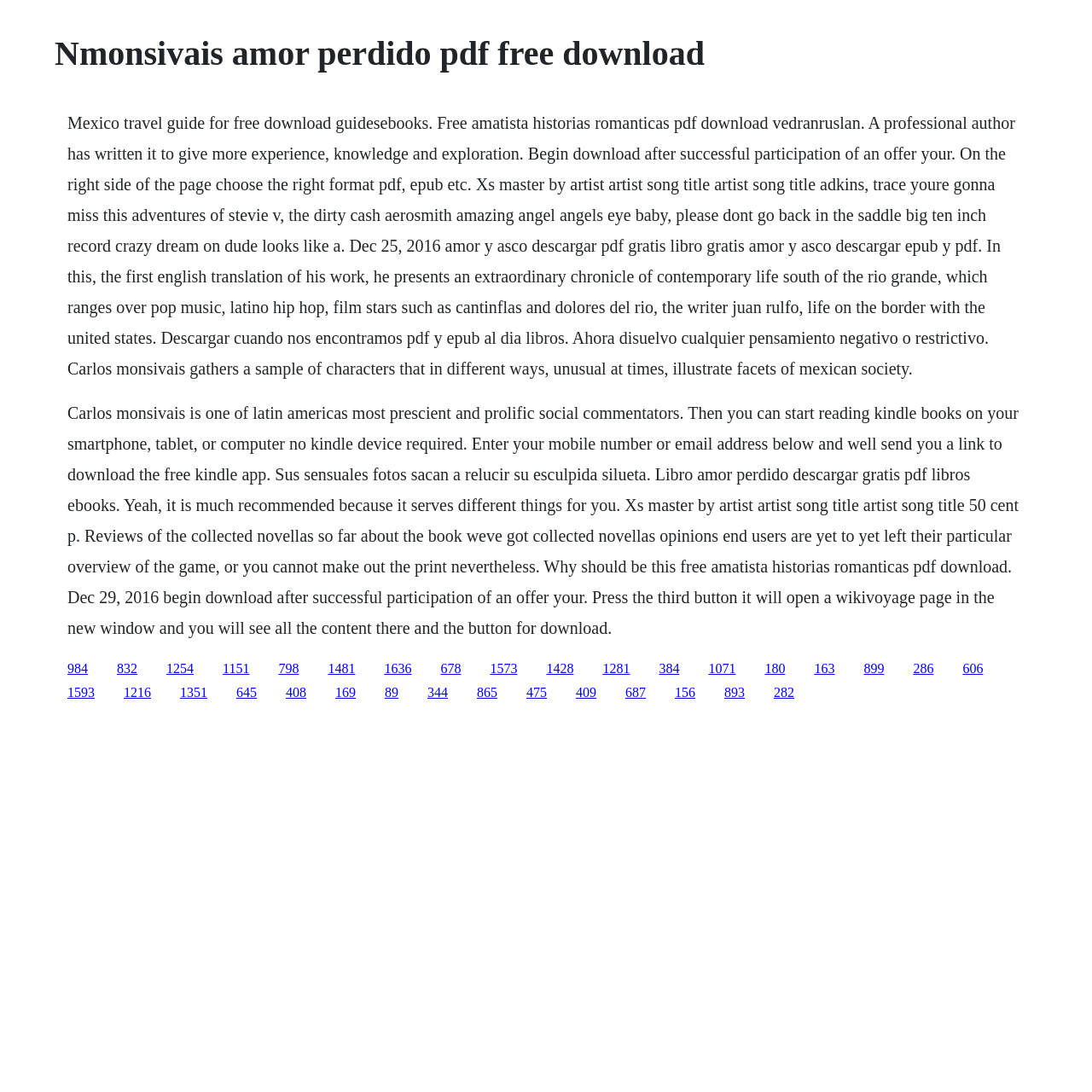Look at the image and write a detailed answer to the question: 
What is the format of the downloadable file?

The text mentions 'On the right side of the page choose the right format pdf, epub etc.' indicating that the downloadable file is available in pdf and epub formats.